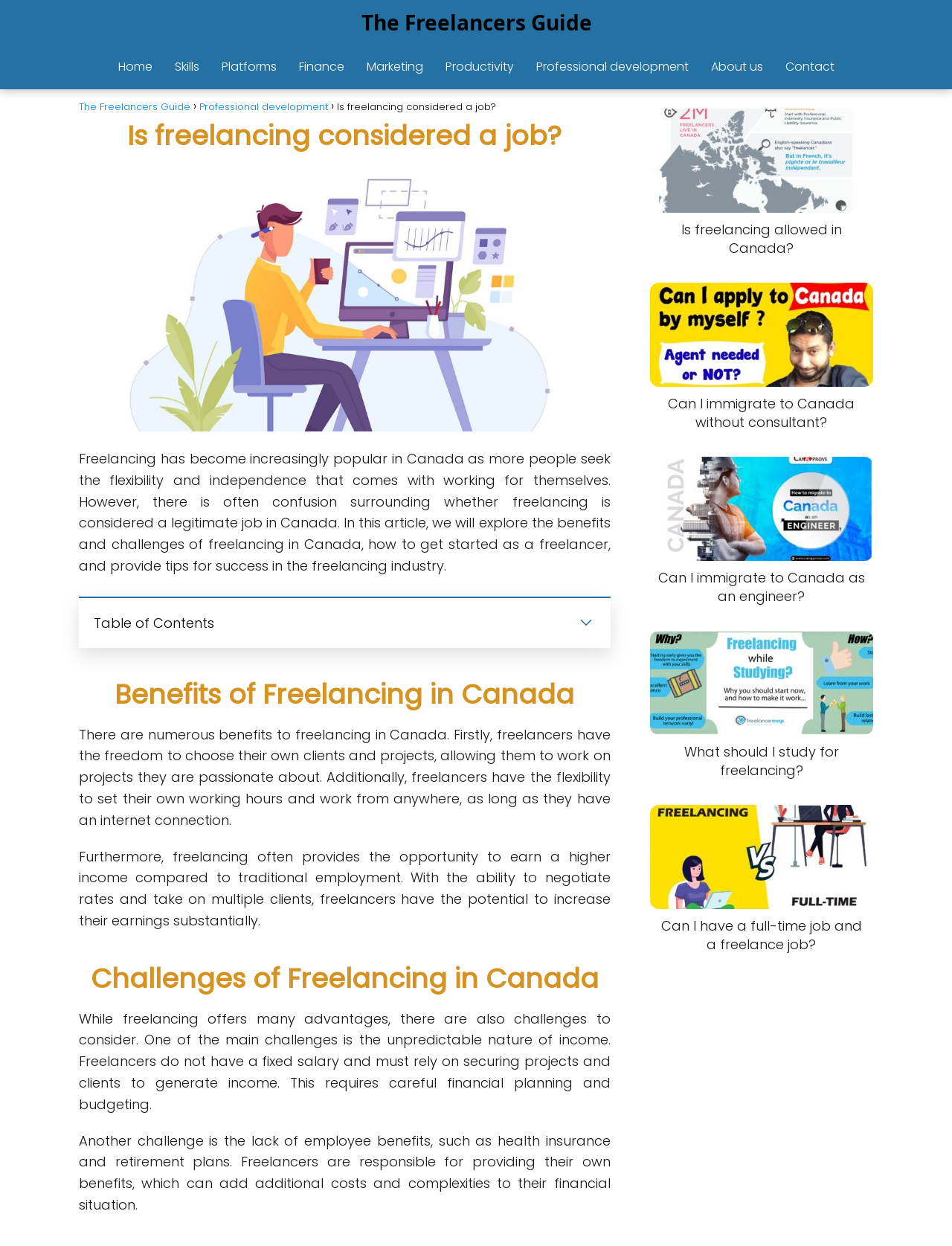Identify the bounding box of the HTML element described as: "Facebook".

None